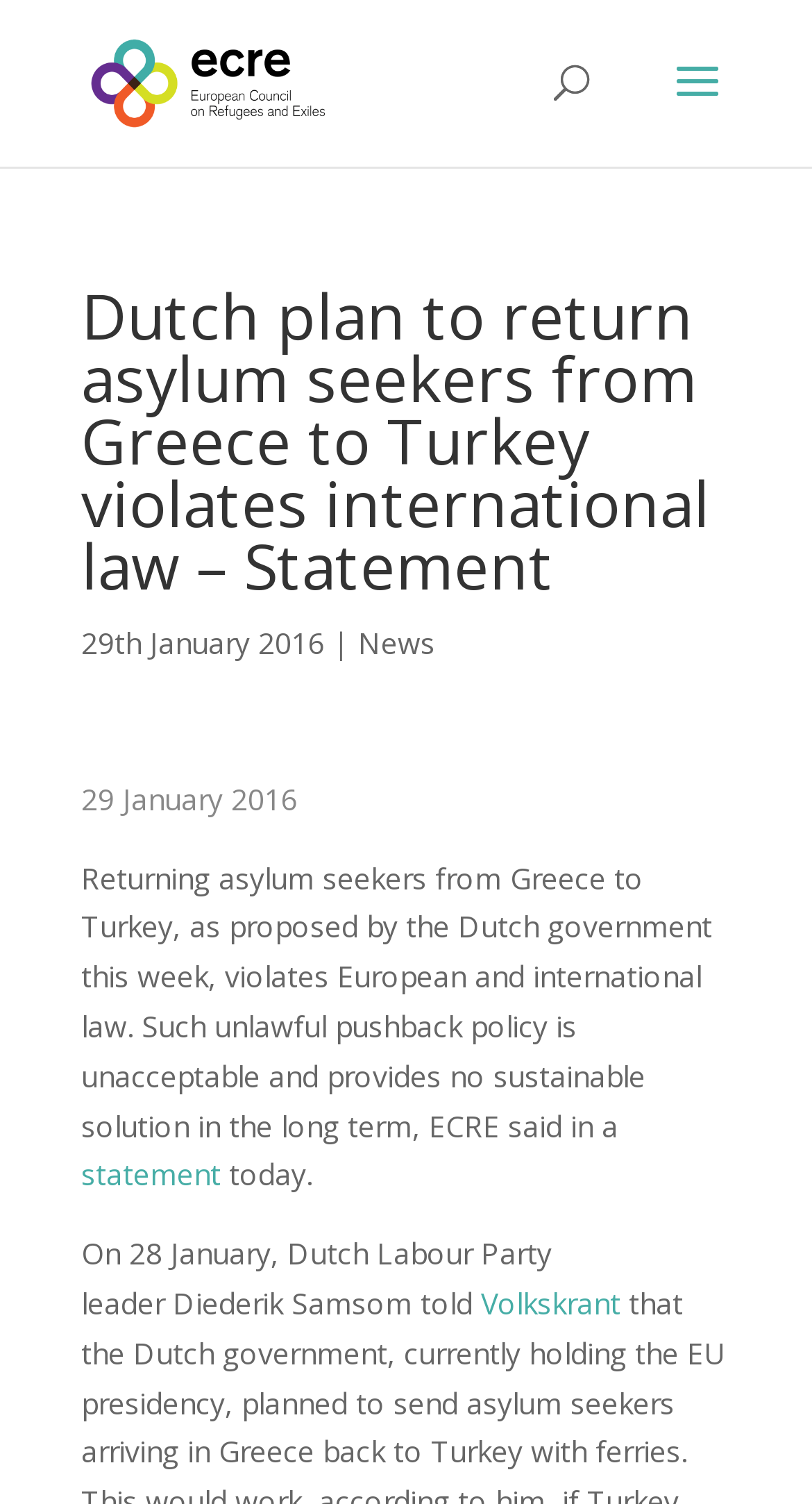Respond with a single word or phrase to the following question:
What is the organization mentioned in the article?

European Council on Refugees and Exiles (ECRE)